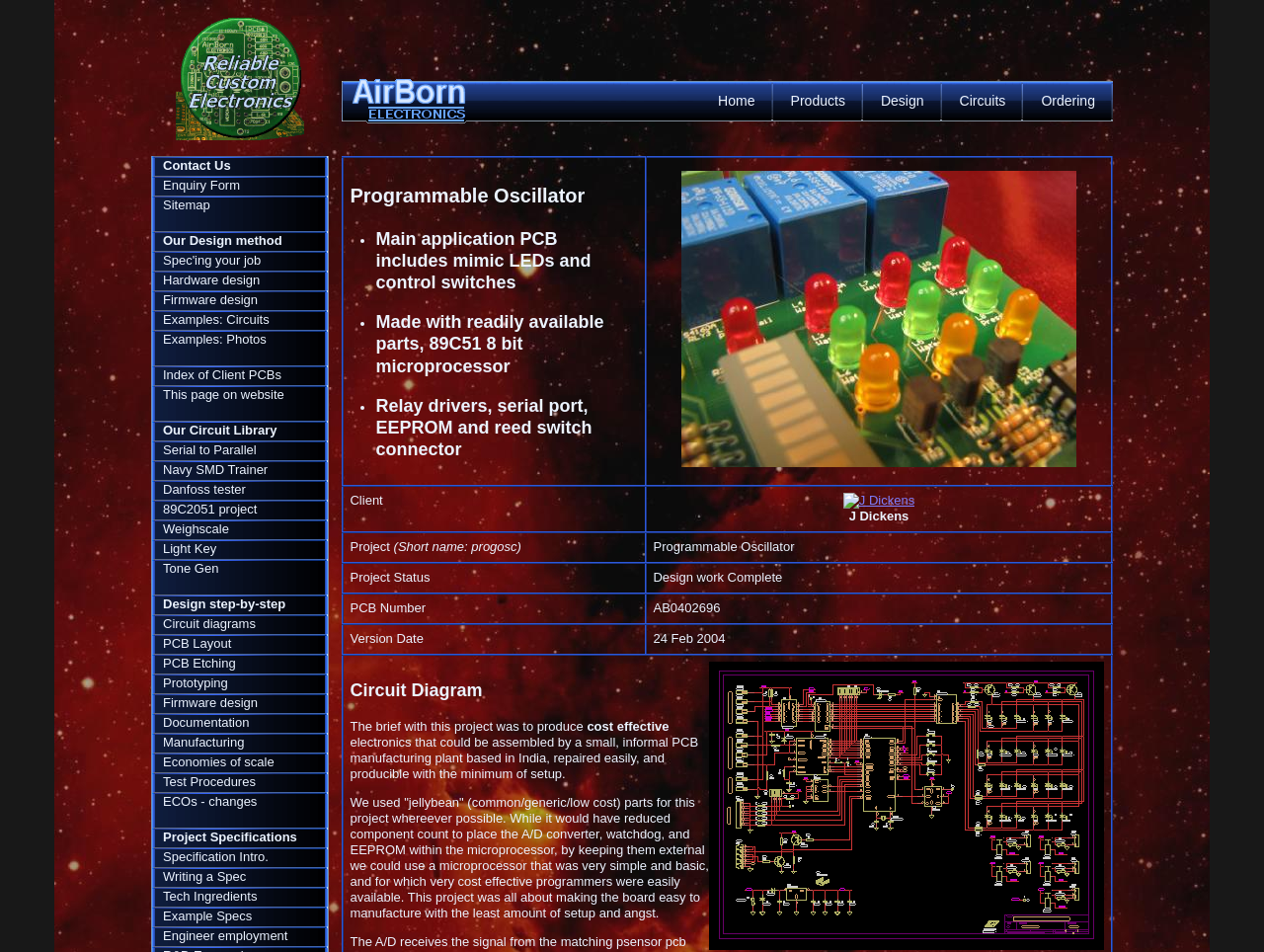Please specify the bounding box coordinates of the clickable region necessary for completing the following instruction: "Click on the 'Ordering' link". The coordinates must consist of four float numbers between 0 and 1, i.e., [left, top, right, bottom].

[0.81, 0.083, 0.88, 0.129]